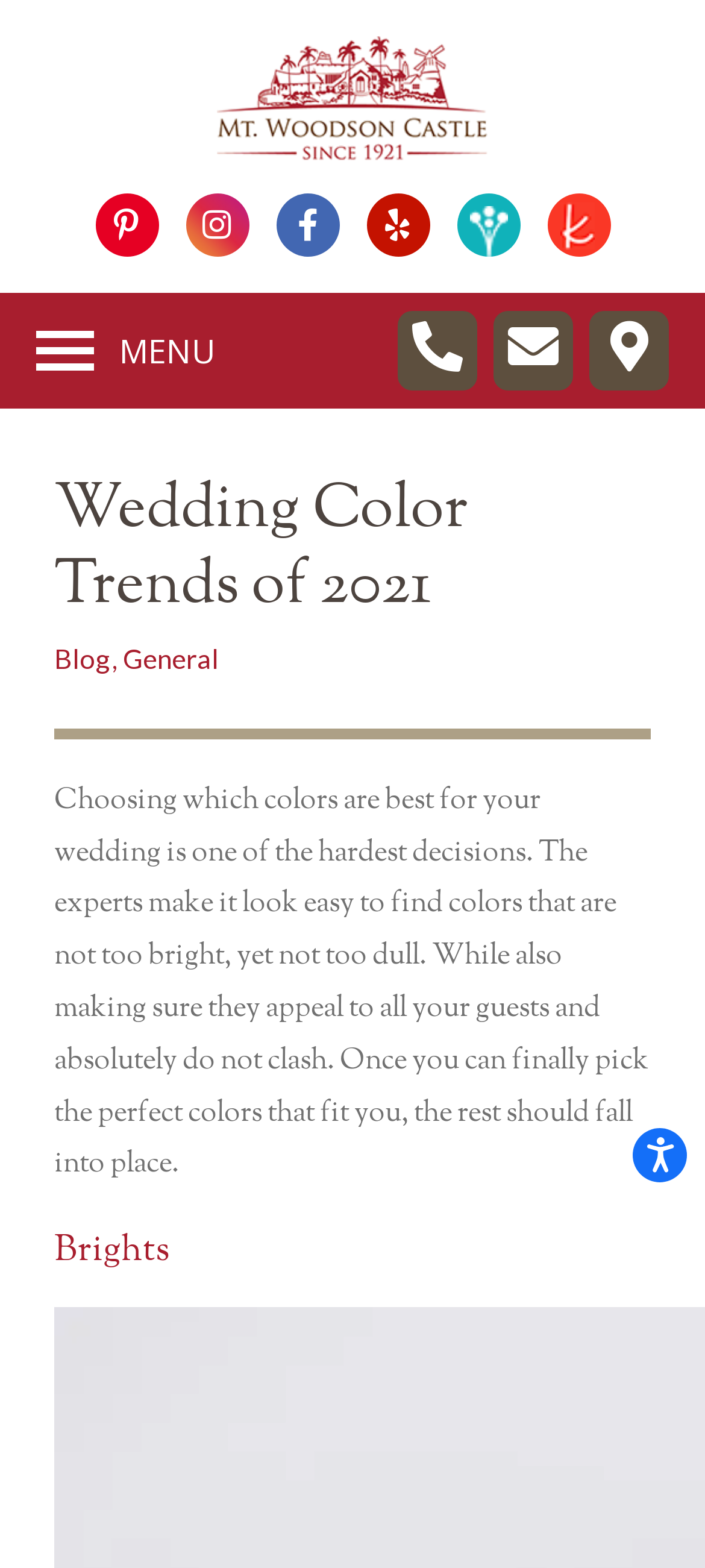Use a single word or phrase to answer the question: What is the logo of the website?

Mt. Woodson Castle Logo